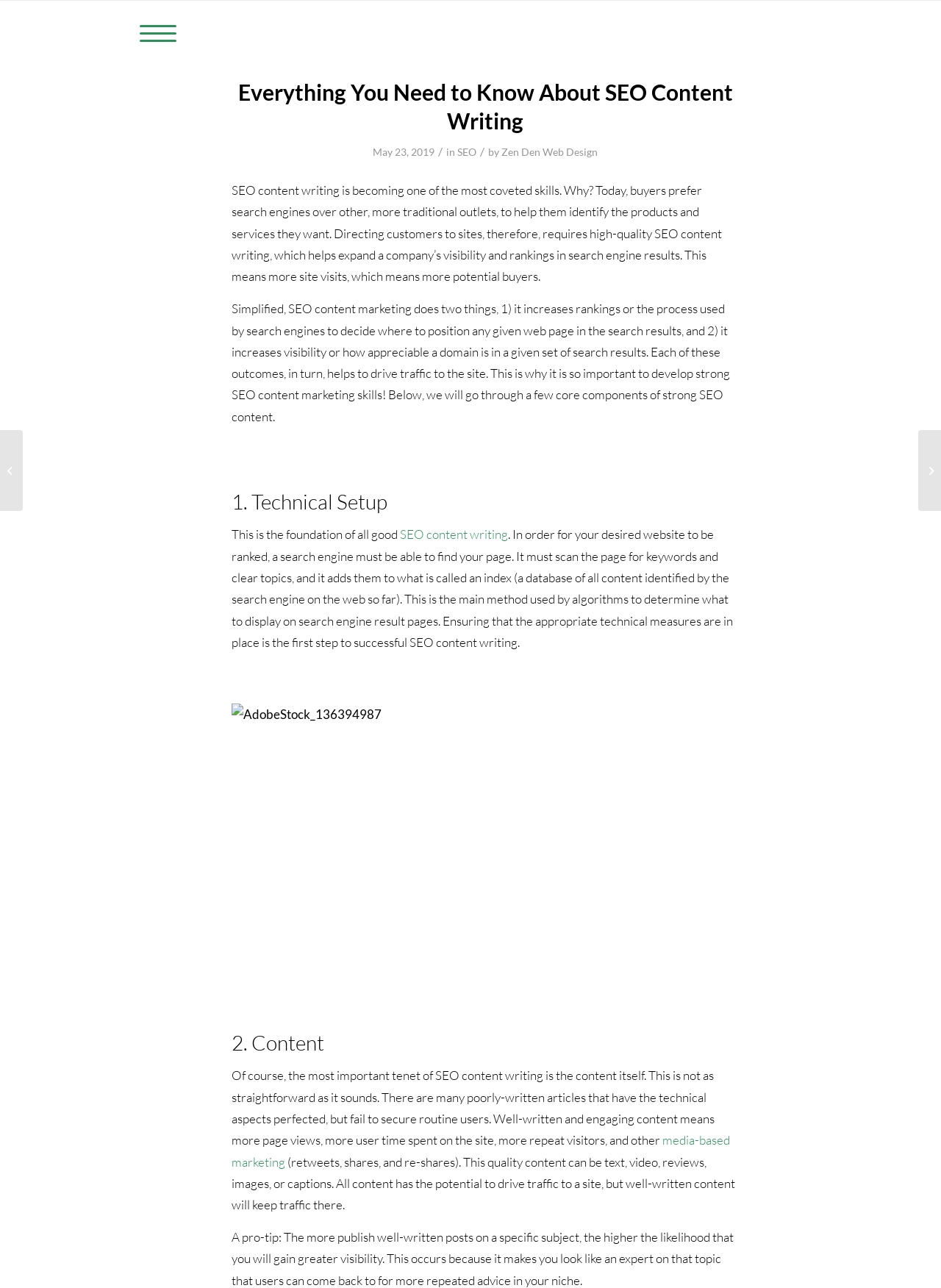Extract the bounding box coordinates for the UI element described as: "Zen Den Web Design".

[0.533, 0.113, 0.635, 0.123]